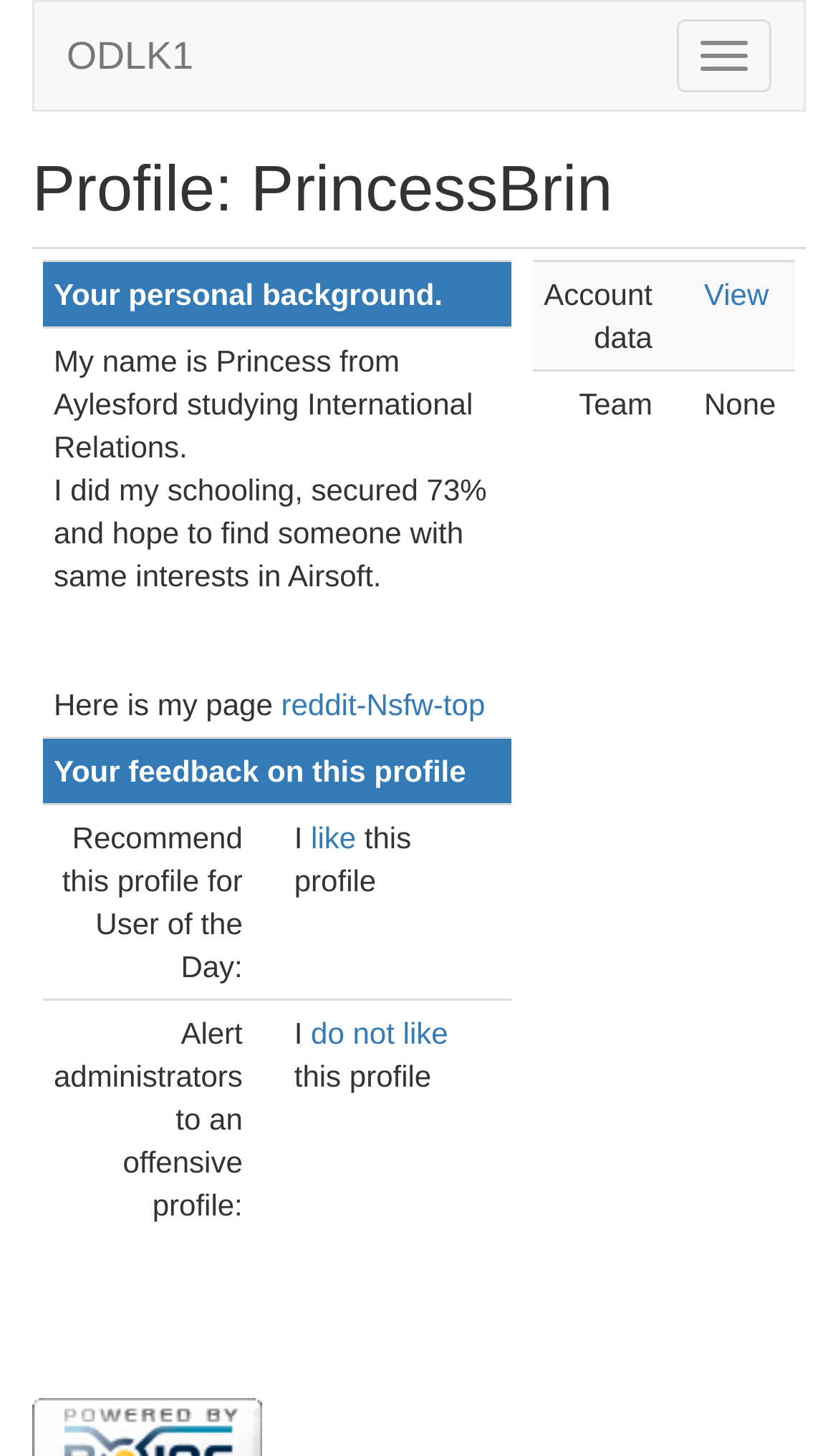Please determine the bounding box coordinates for the UI element described as: "Plumbers Near Me".

None